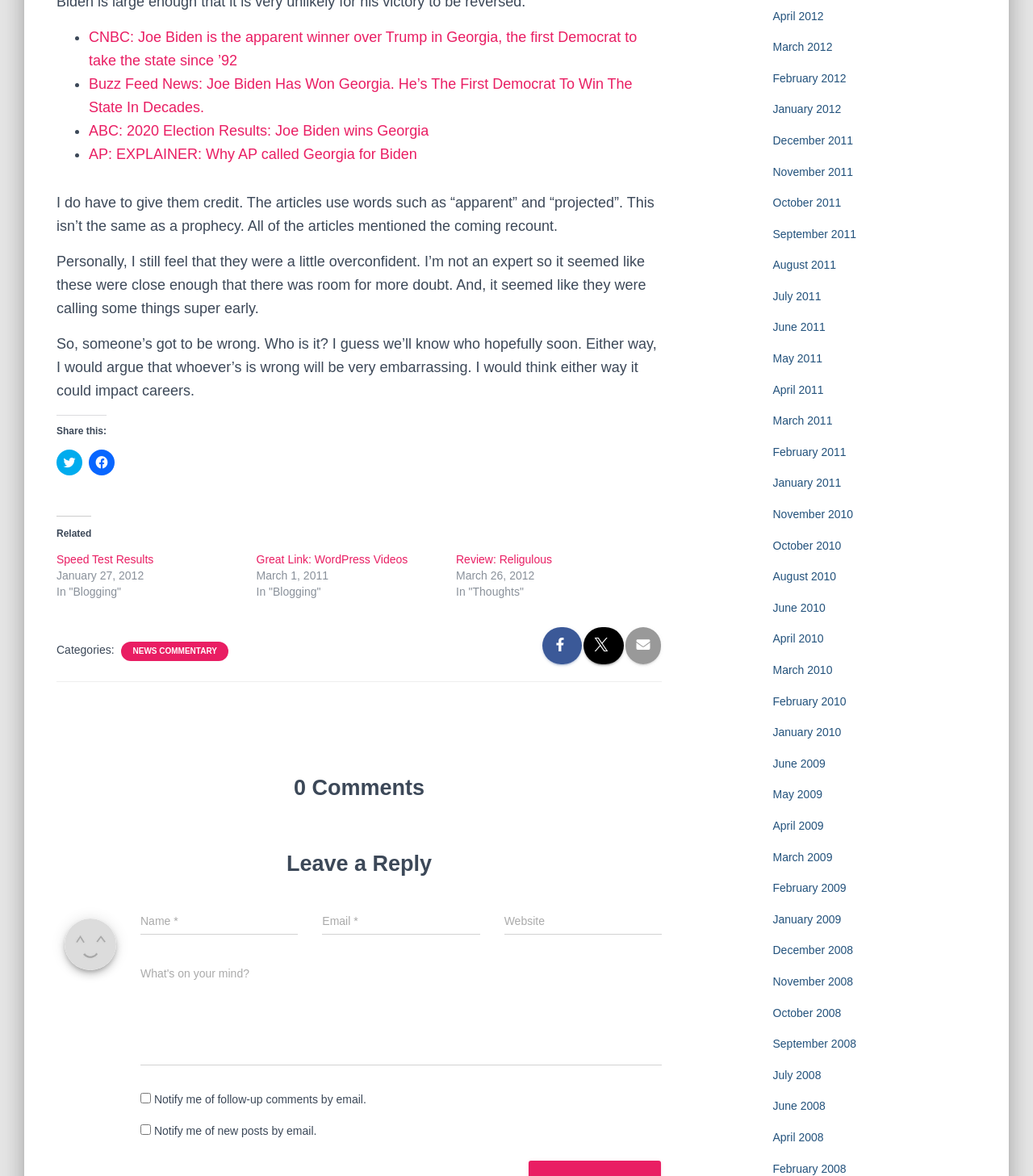Using floating point numbers between 0 and 1, provide the bounding box coordinates in the format (top-left x, top-left y, bottom-right x, bottom-right y). Locate the UI element described here: parent_node: Website name="url"

[0.488, 0.77, 0.641, 0.795]